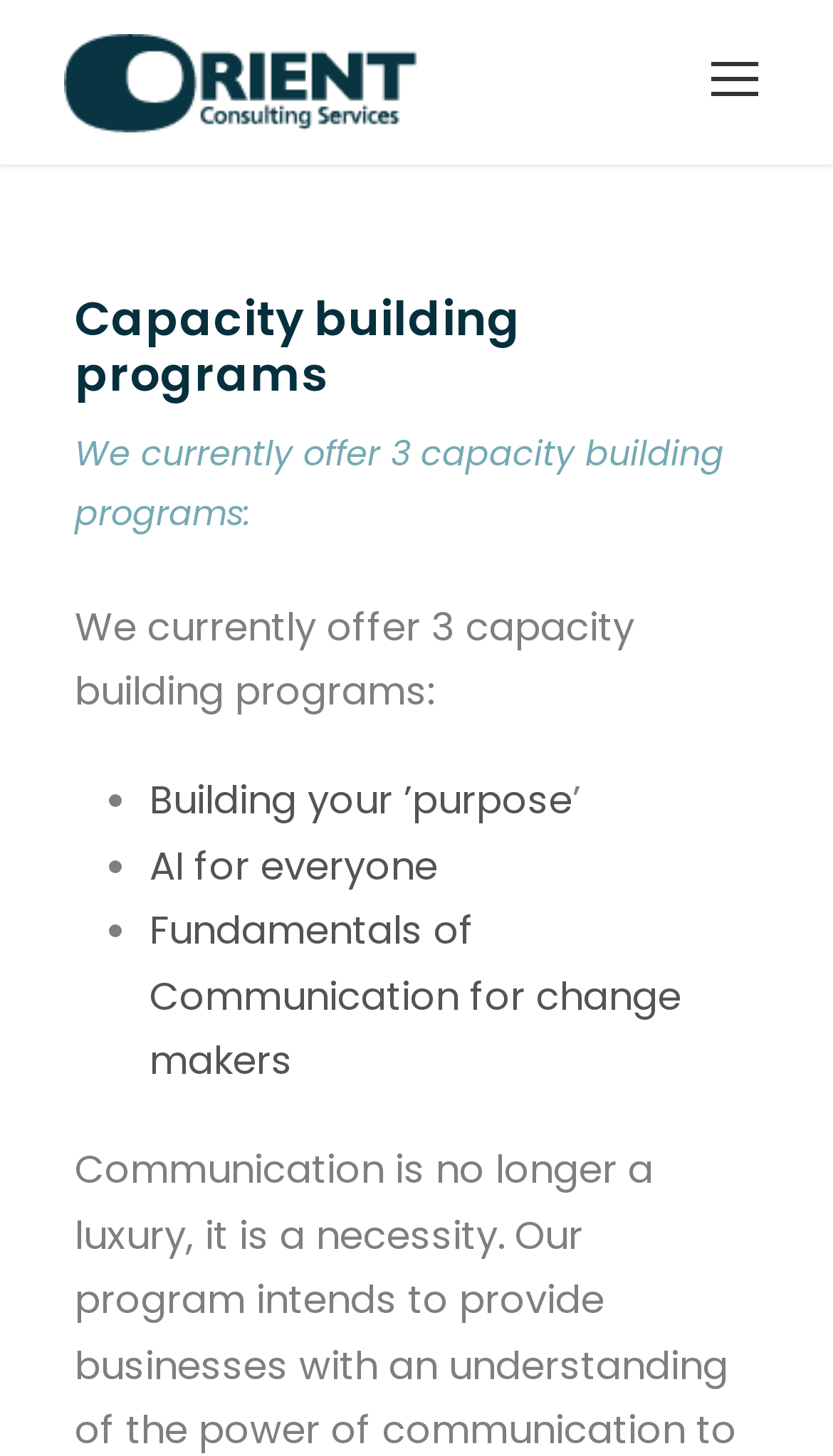Give a succinct answer to this question in a single word or phrase: 
What is the purpose of the capacity building programs?

To help level C deliver business objectives